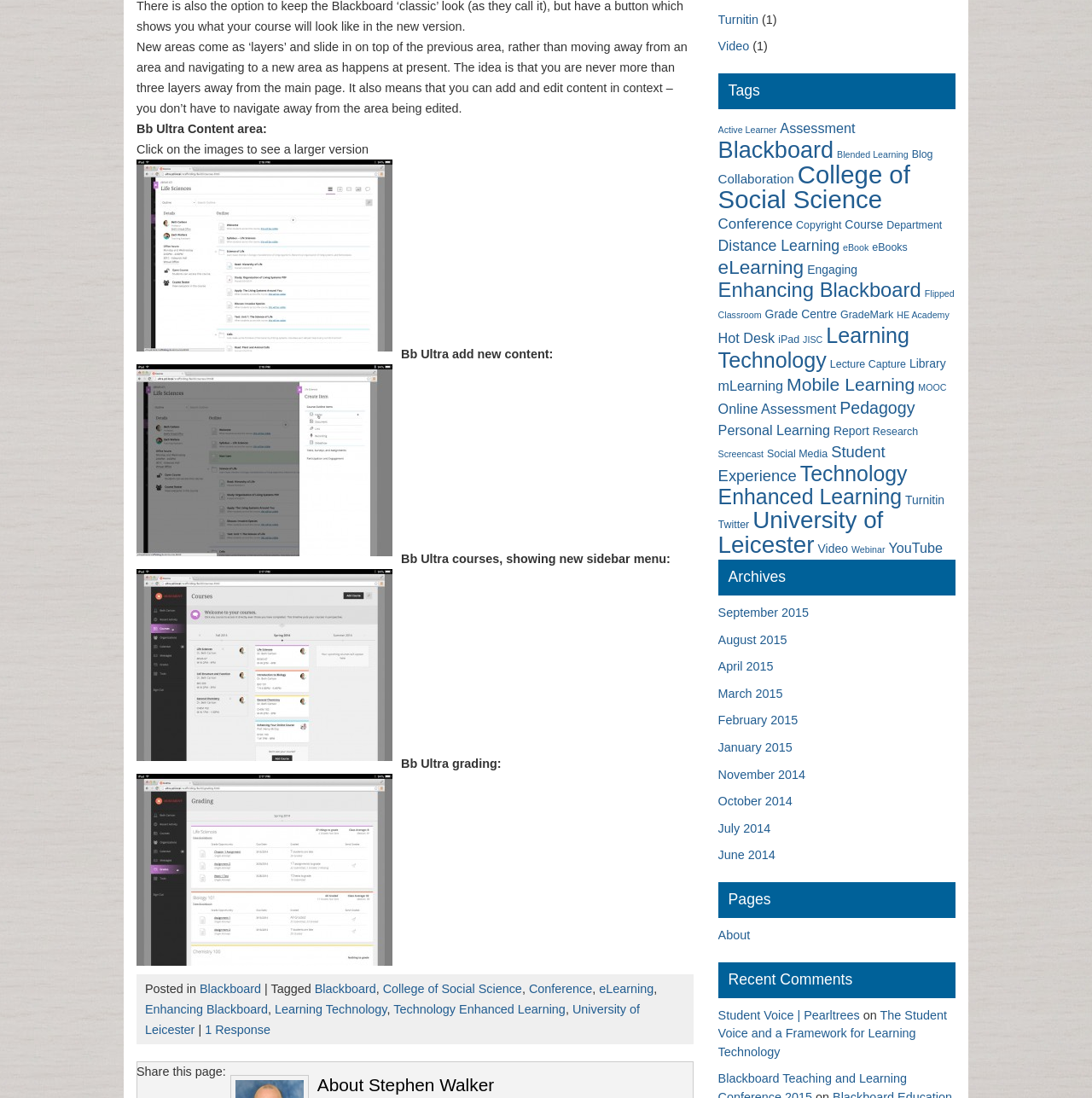Respond to the question below with a single word or phrase:
What is the purpose of the 'Share this page' section?

To share the webpage